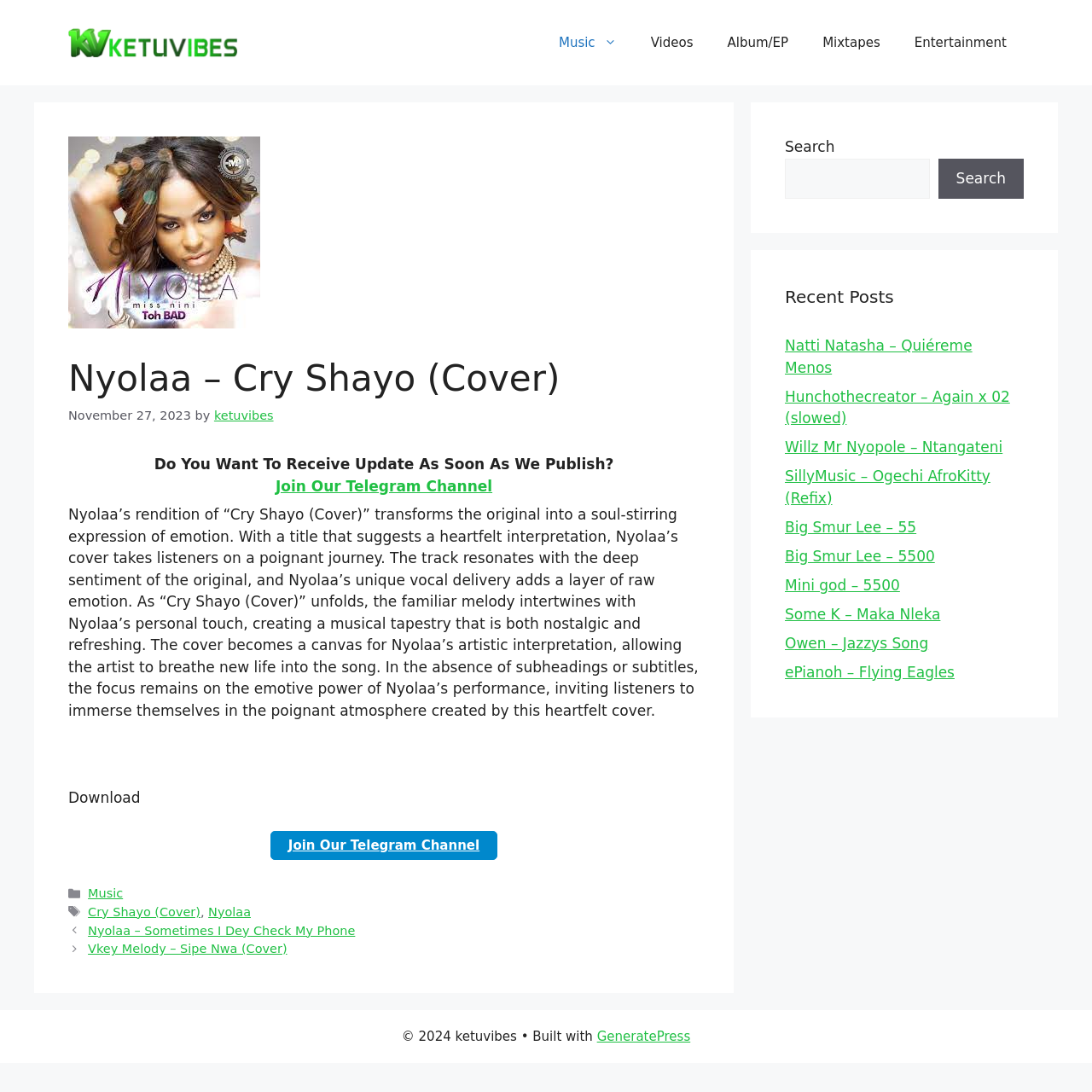What type of content is available on the website?
We need a detailed and exhaustive answer to the question. Please elaborate.

The types of content available on the website can be found in the navigation section of the webpage, where it lists 'Music', 'Videos', 'Album/EP', 'Mixtapes', and 'Entertainment' as categories.